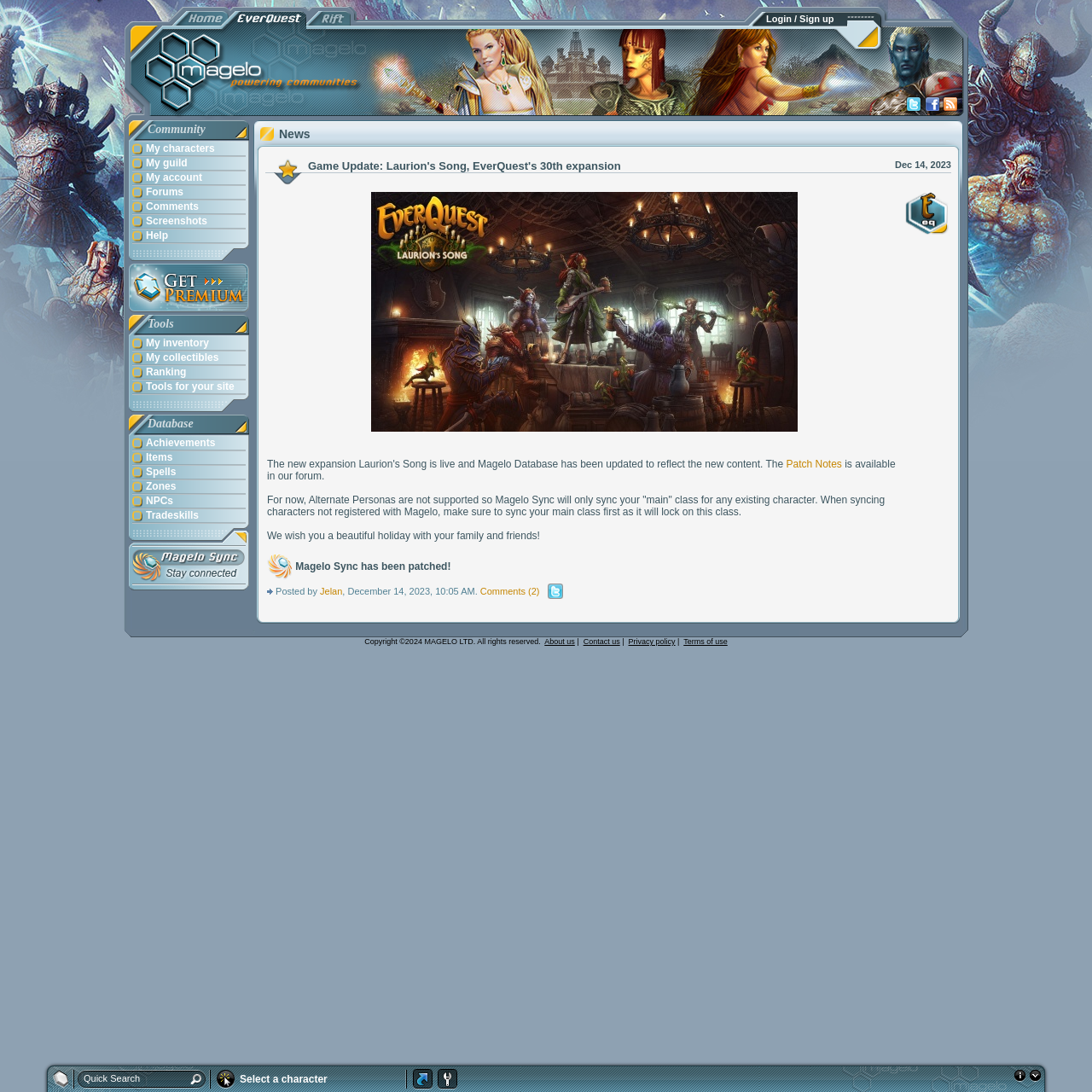Based on the image, give a detailed response to the question: How many comments are there on this news article?

The answer can be found in the text 'Comments (2) Share on Twitter' at the bottom of the news article. This text indicates that there are 2 comments on this news article.